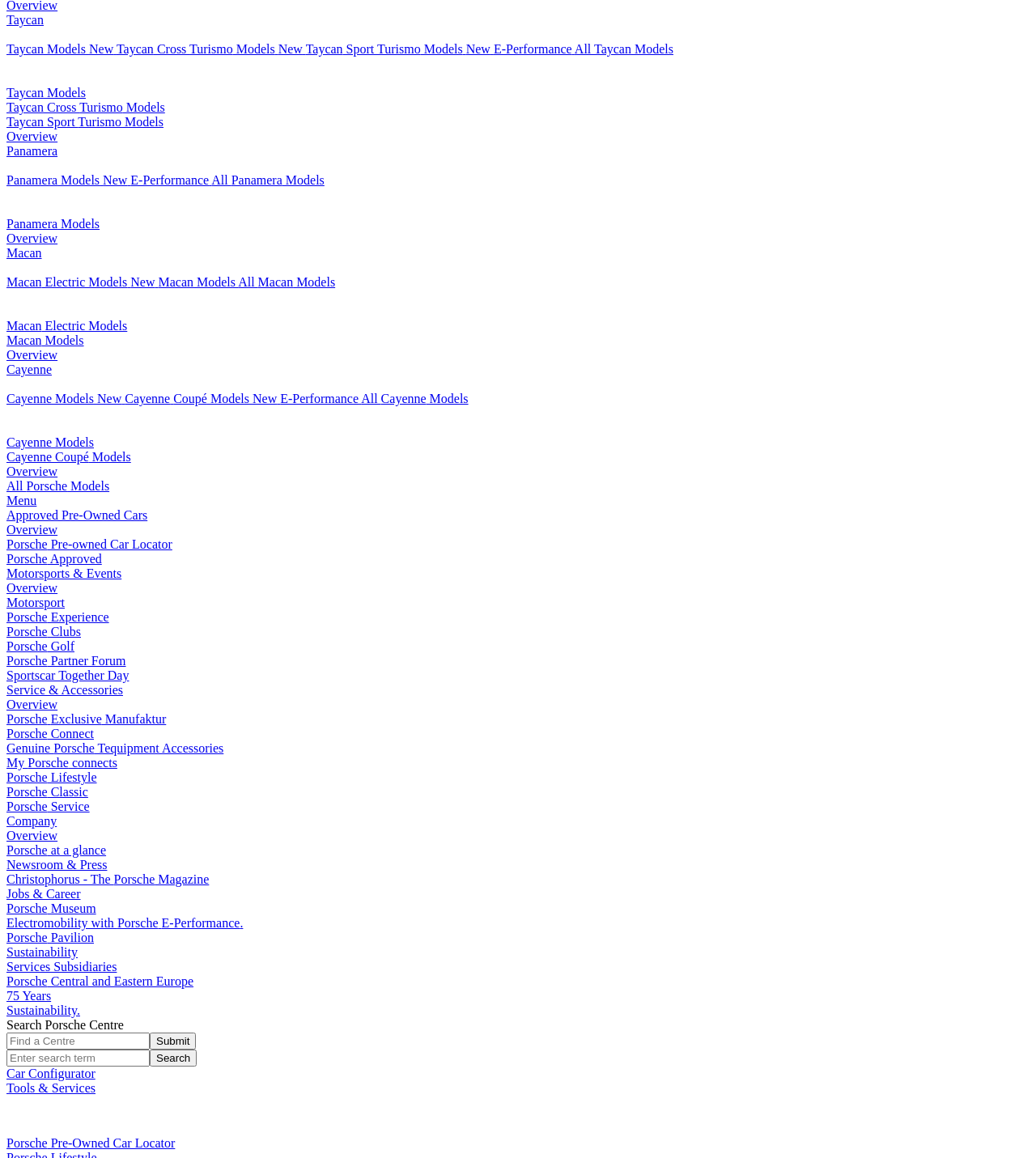Find the bounding box coordinates of the UI element according to this description: "Taycan Cross Turismo Models".

[0.006, 0.087, 0.159, 0.098]